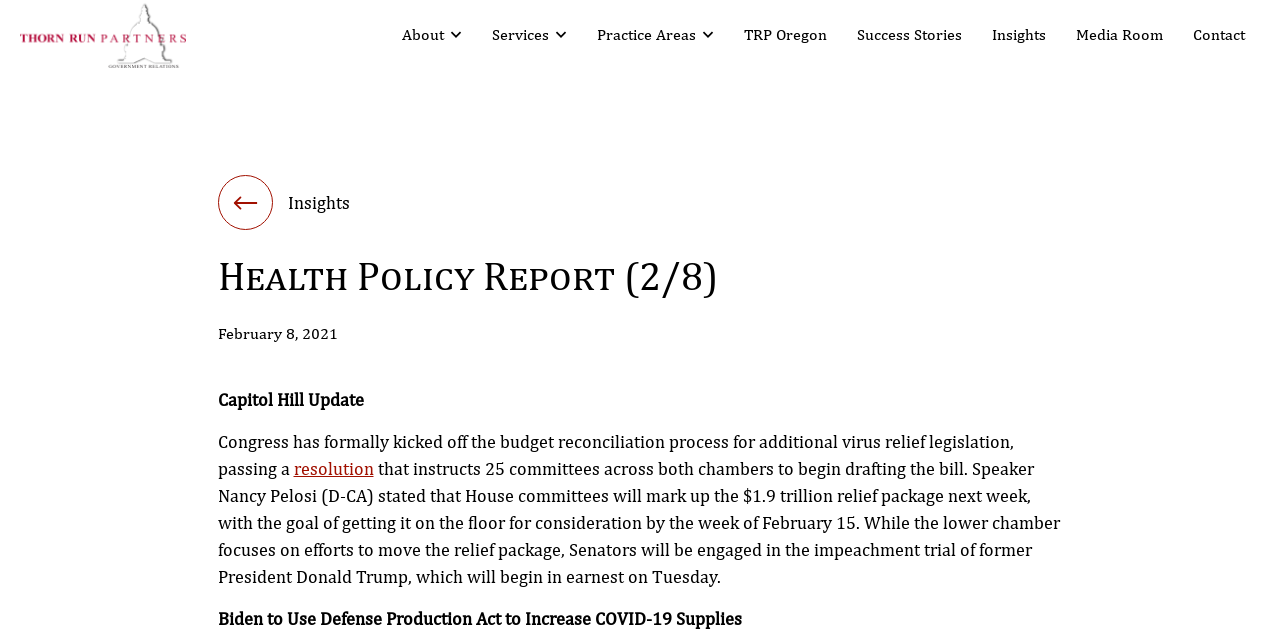Please specify the bounding box coordinates of the element that should be clicked to execute the given instruction: 'Go to About page'. Ensure the coordinates are four float numbers between 0 and 1, expressed as [left, top, right, bottom].

[0.314, 0.039, 0.347, 0.069]